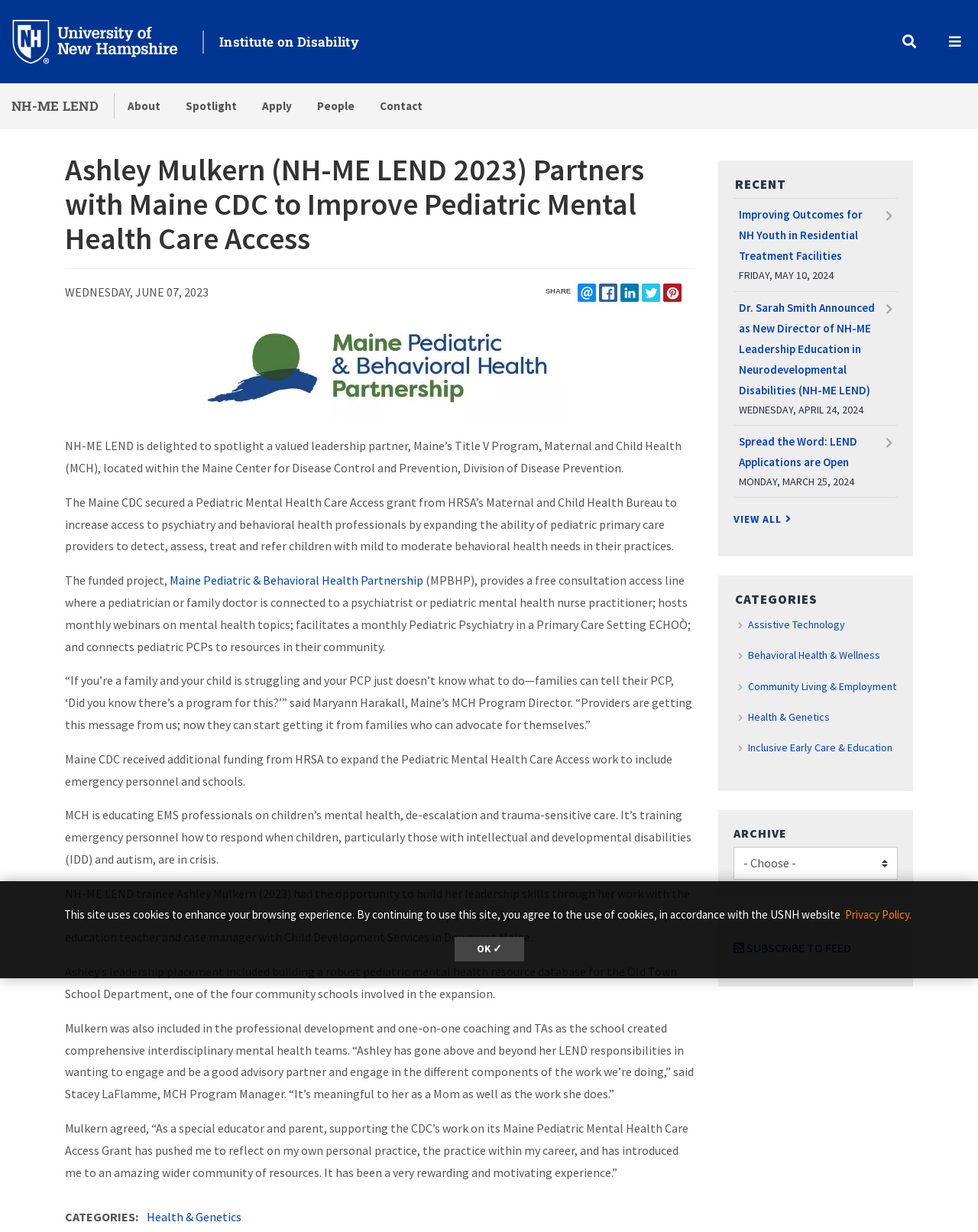Give a one-word or short phrase answer to the question: 
What is the purpose of the Pediatric Mental Health Care Access grant?

Increase access to psychiatry and behavioral health professionals